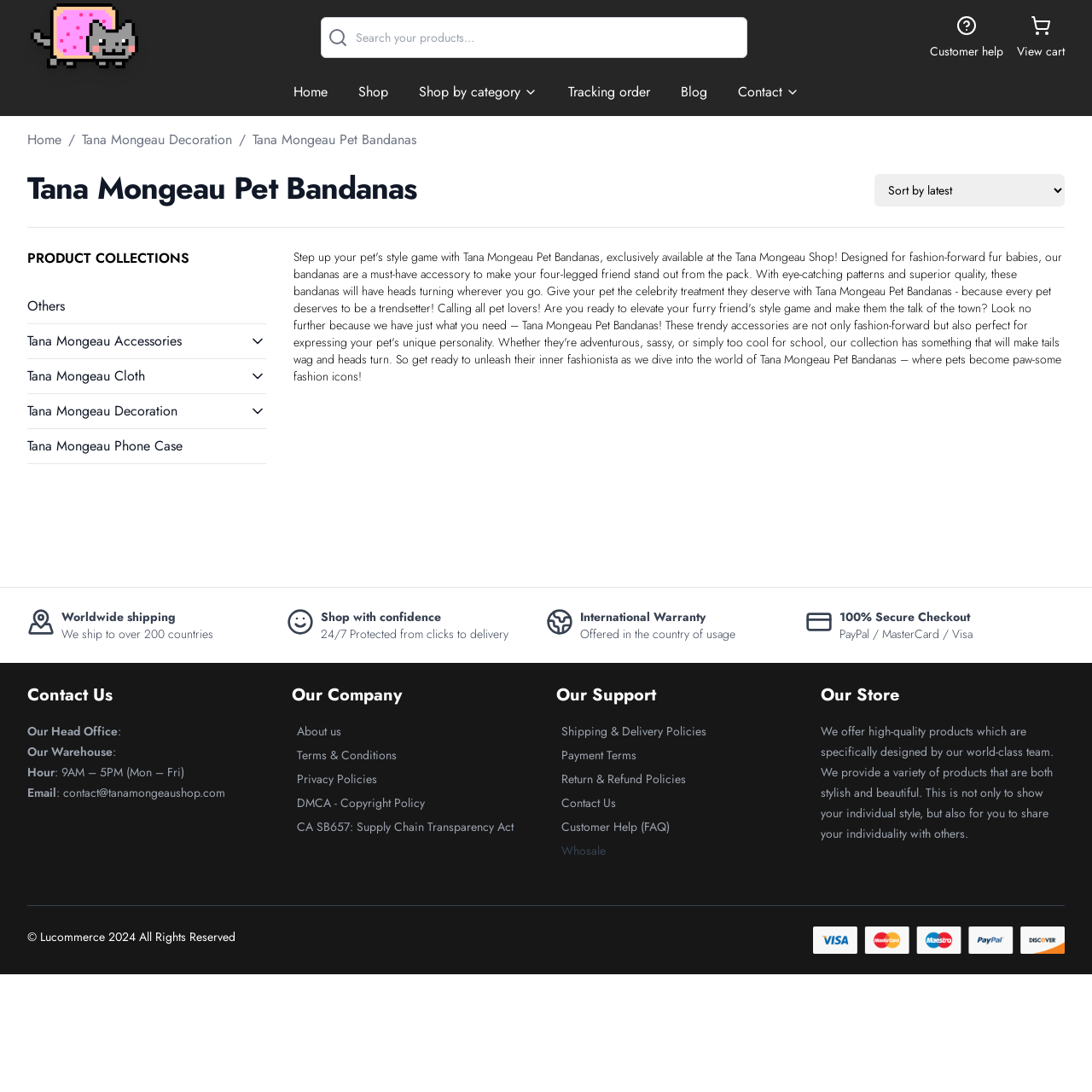Identify the bounding box coordinates of the clickable region necessary to fulfill the following instruction: "Go to home page". The bounding box coordinates should be four float numbers between 0 and 1, i.e., [left, top, right, bottom].

[0.256, 0.069, 0.312, 0.1]